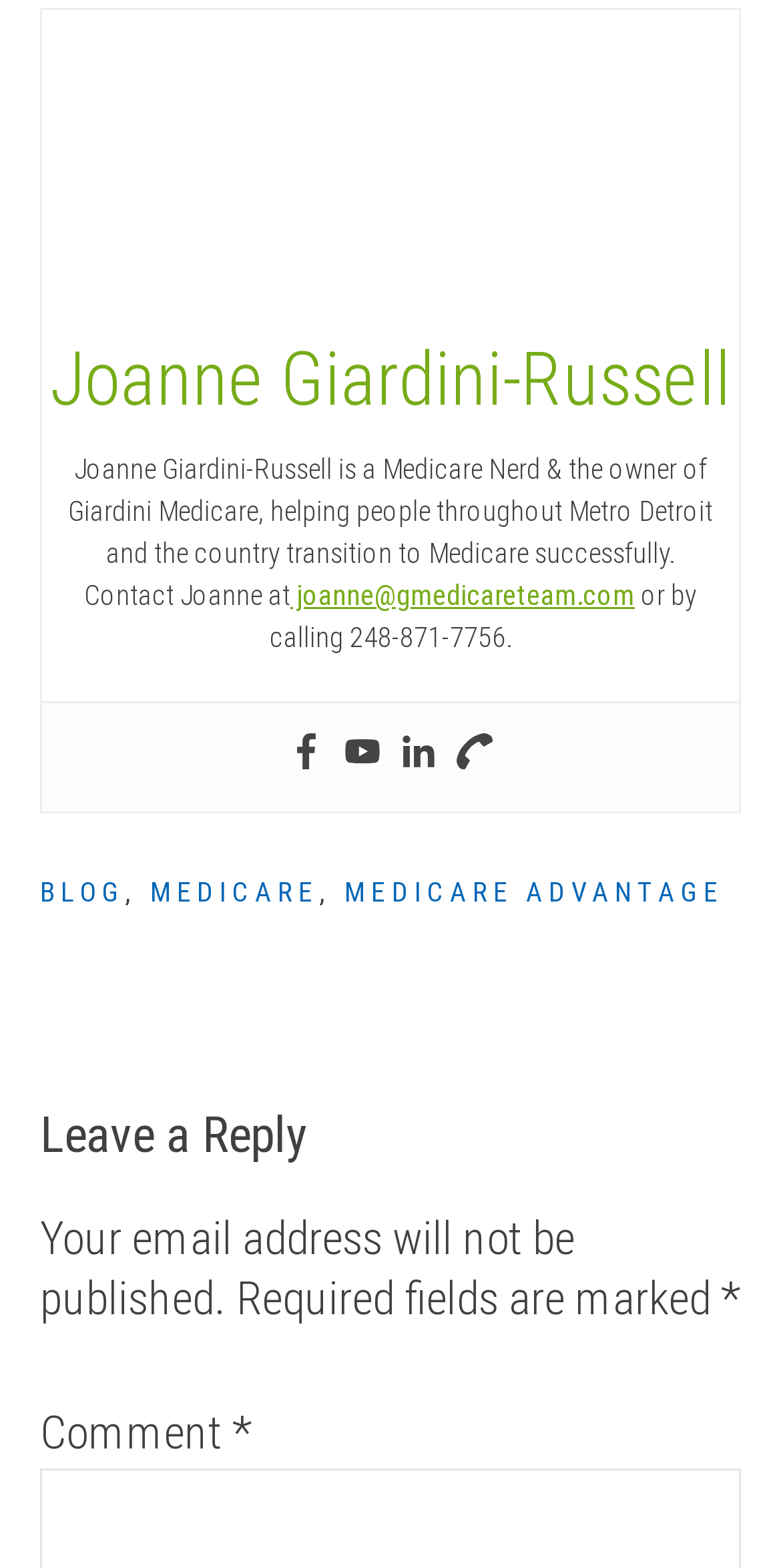How many social media links are available?
Based on the image, answer the question with as much detail as possible.

There are three social media links available on the webpage, which are Facebook, Youtube, and Linkedin. These links are located near the top of the webpage.